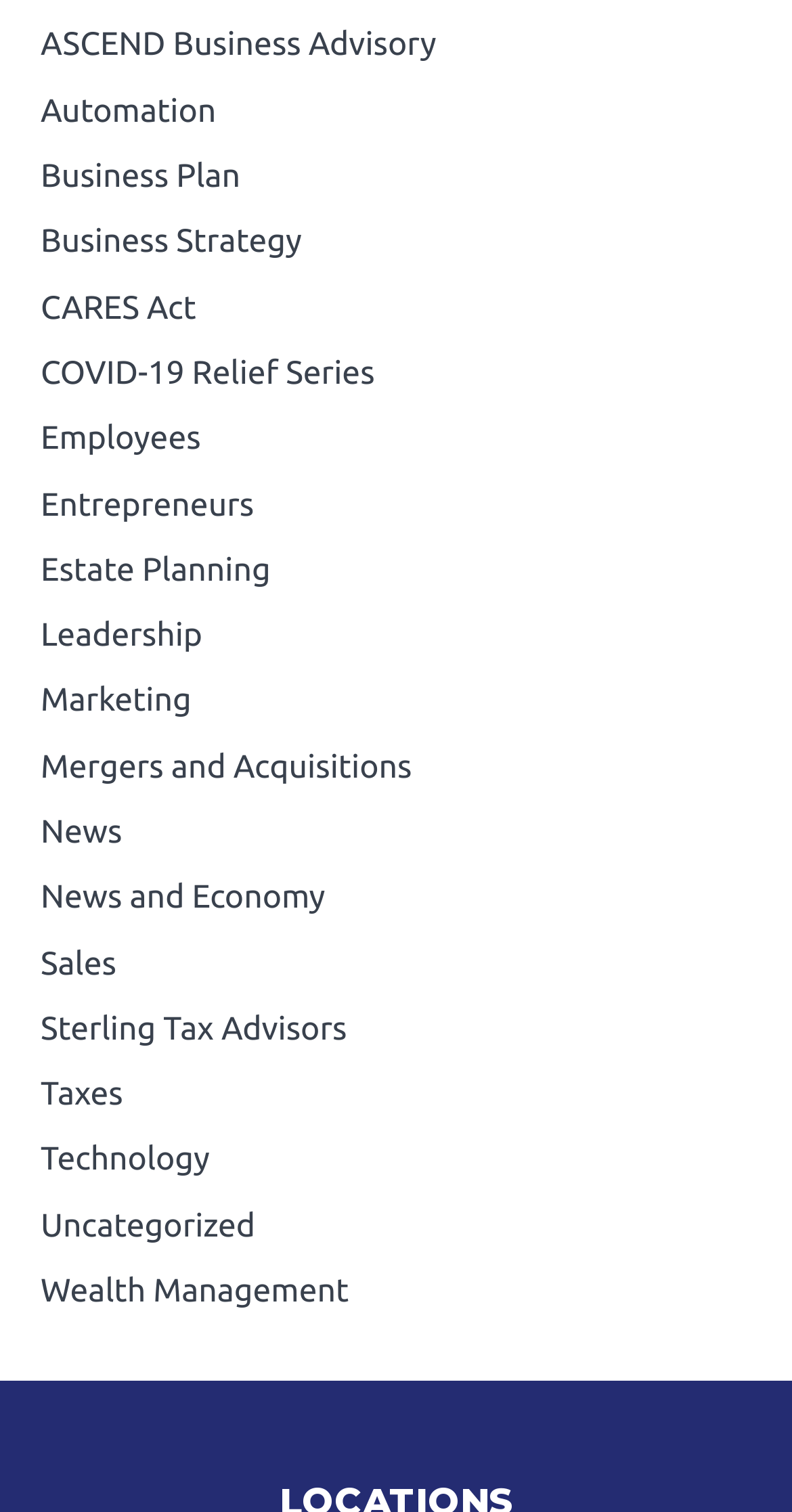Can you find the bounding box coordinates for the element to click on to achieve the instruction: "Click on Business Strategy"?

[0.051, 0.148, 0.381, 0.172]